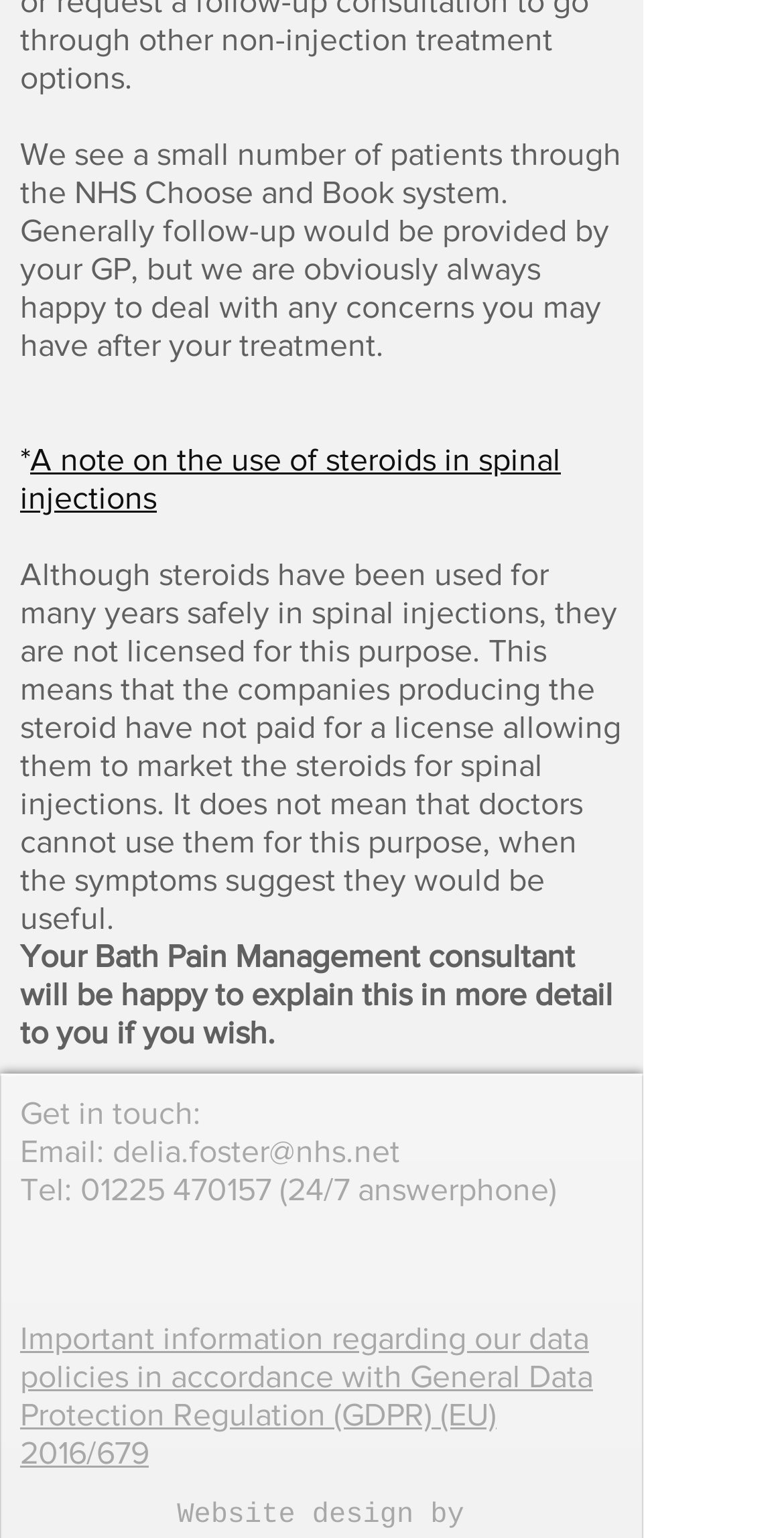Extract the bounding box for the UI element that matches this description: "VESF PARTICIPATION".

None